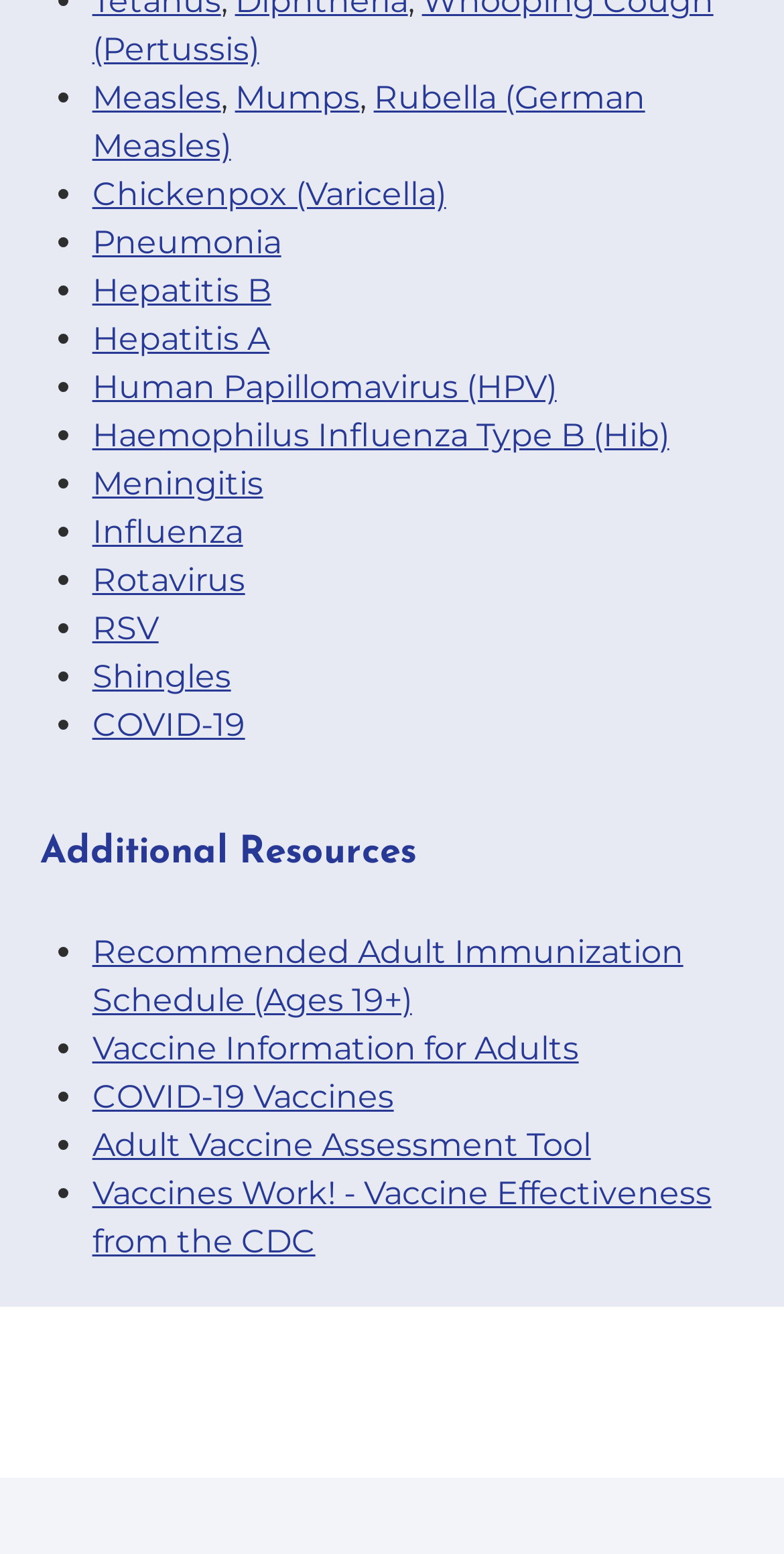What is the last disease listed?
Answer the question based on the image using a single word or a brief phrase.

Shingles